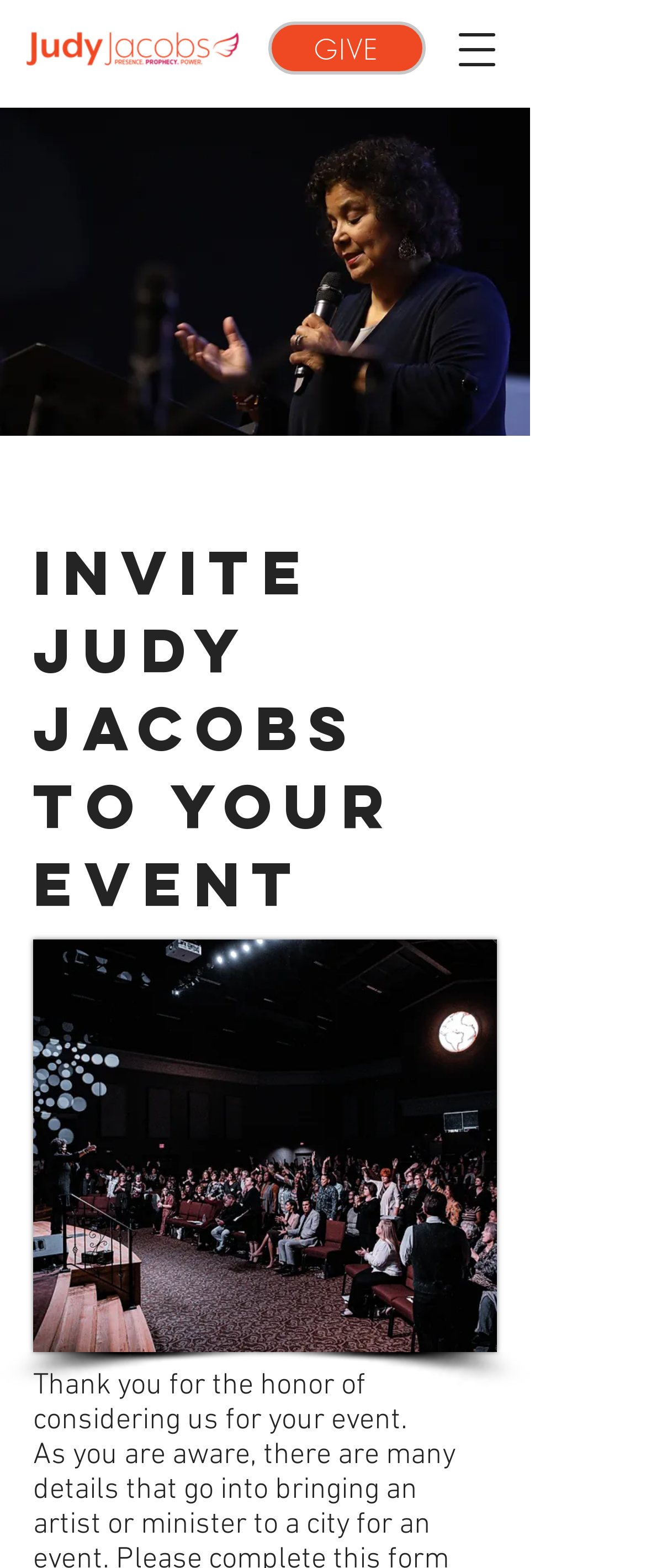Generate a comprehensive description of the webpage.

The webpage is about Judy Jacobs, likely a booking page for her services. At the top left, there is a logo of Judy Jacobs, which is an image of the text "JudyJacobsLogo_New.png". To the right of the logo, there is a link labeled "GIVE". 

On the top right, there is a button to open a navigation menu. When the menu is opened, it displays an image, a heading that reads "INVITE JUDY JACOBS TO YOUR EVENT", another image, and a paragraph of text that says "Thank you for the honor of considering us for your event." The heading is positioned above the two images, and the paragraph of text is at the bottom of the menu.